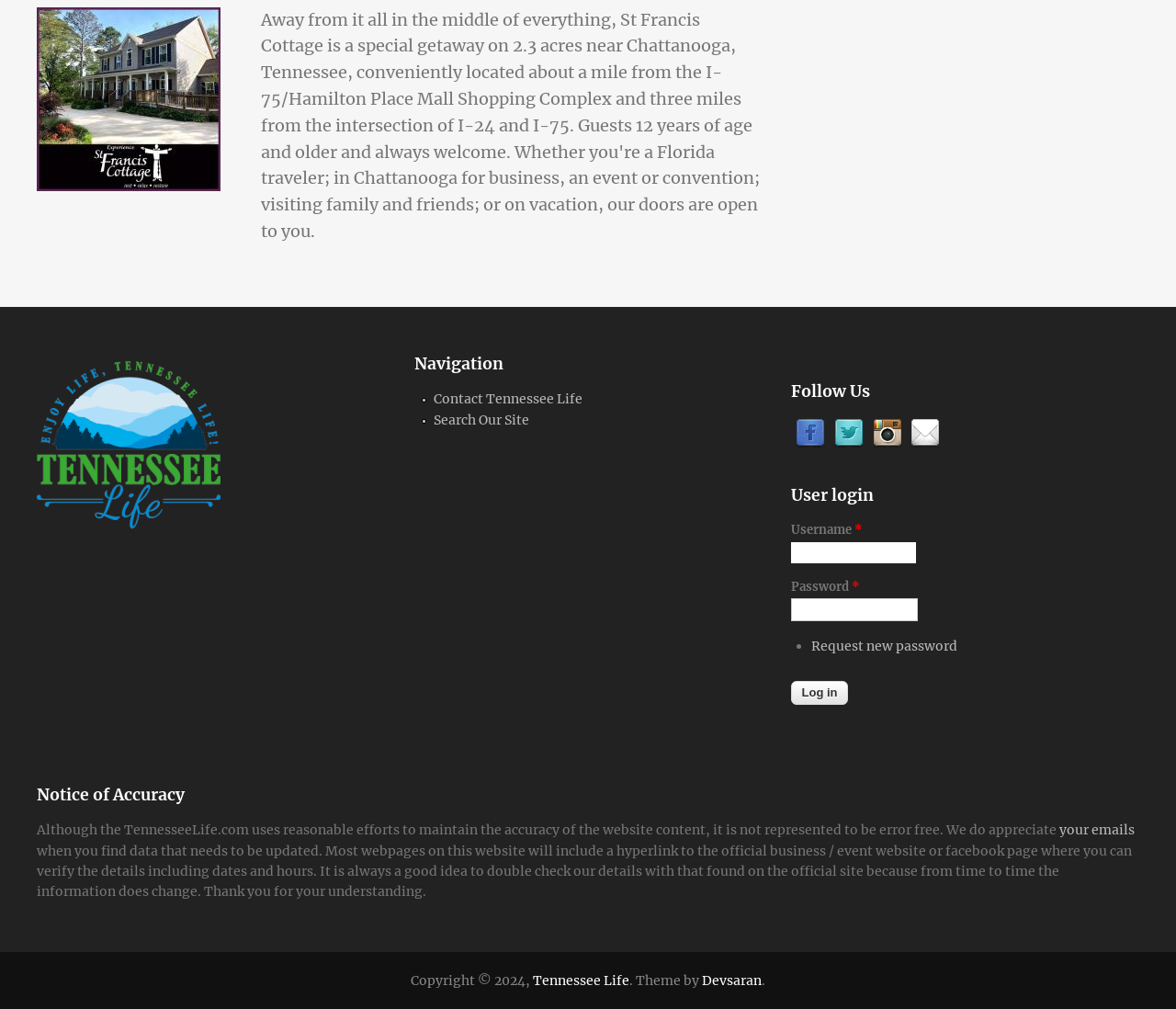What is the theme of the website by?
Using the image, answer in one word or phrase.

Devsaran